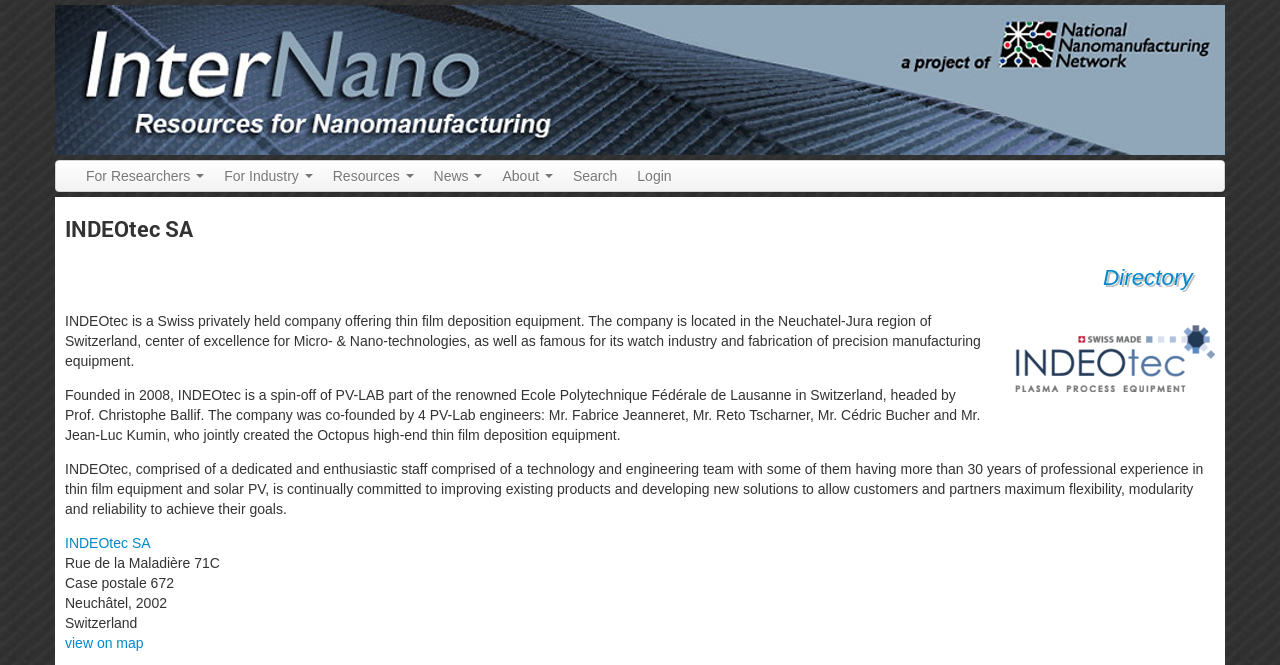Could you determine the bounding box coordinates of the clickable element to complete the instruction: "Click on the 'Home' link"? Provide the coordinates as four float numbers between 0 and 1, i.e., [left, top, right, bottom].

[0.043, 0.106, 0.957, 0.13]